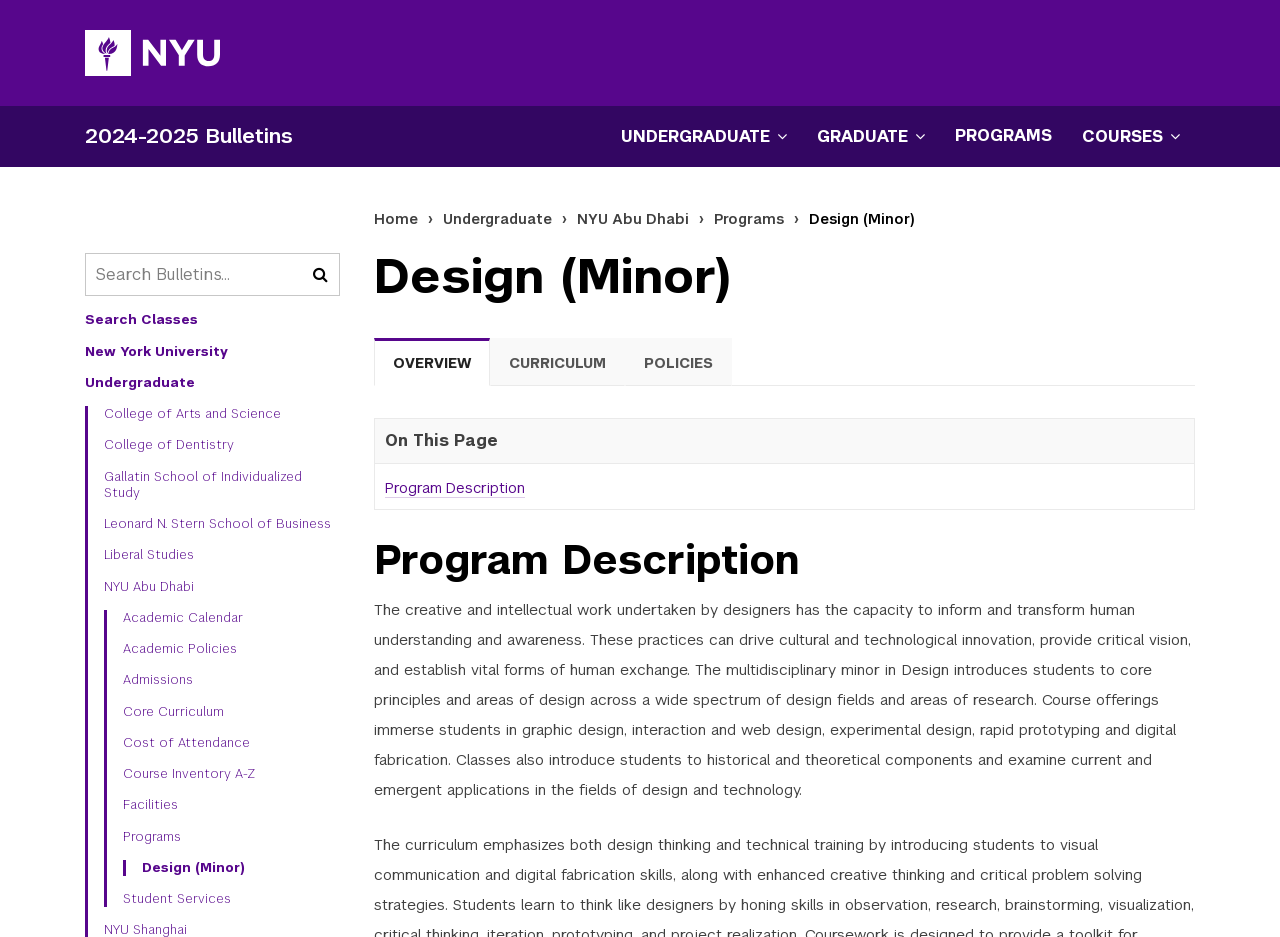Please identify the bounding box coordinates of the clickable area that will fulfill the following instruction: "Search for bulletins". The coordinates should be in the format of four float numbers between 0 and 1, i.e., [left, top, right, bottom].

[0.066, 0.27, 0.266, 0.316]